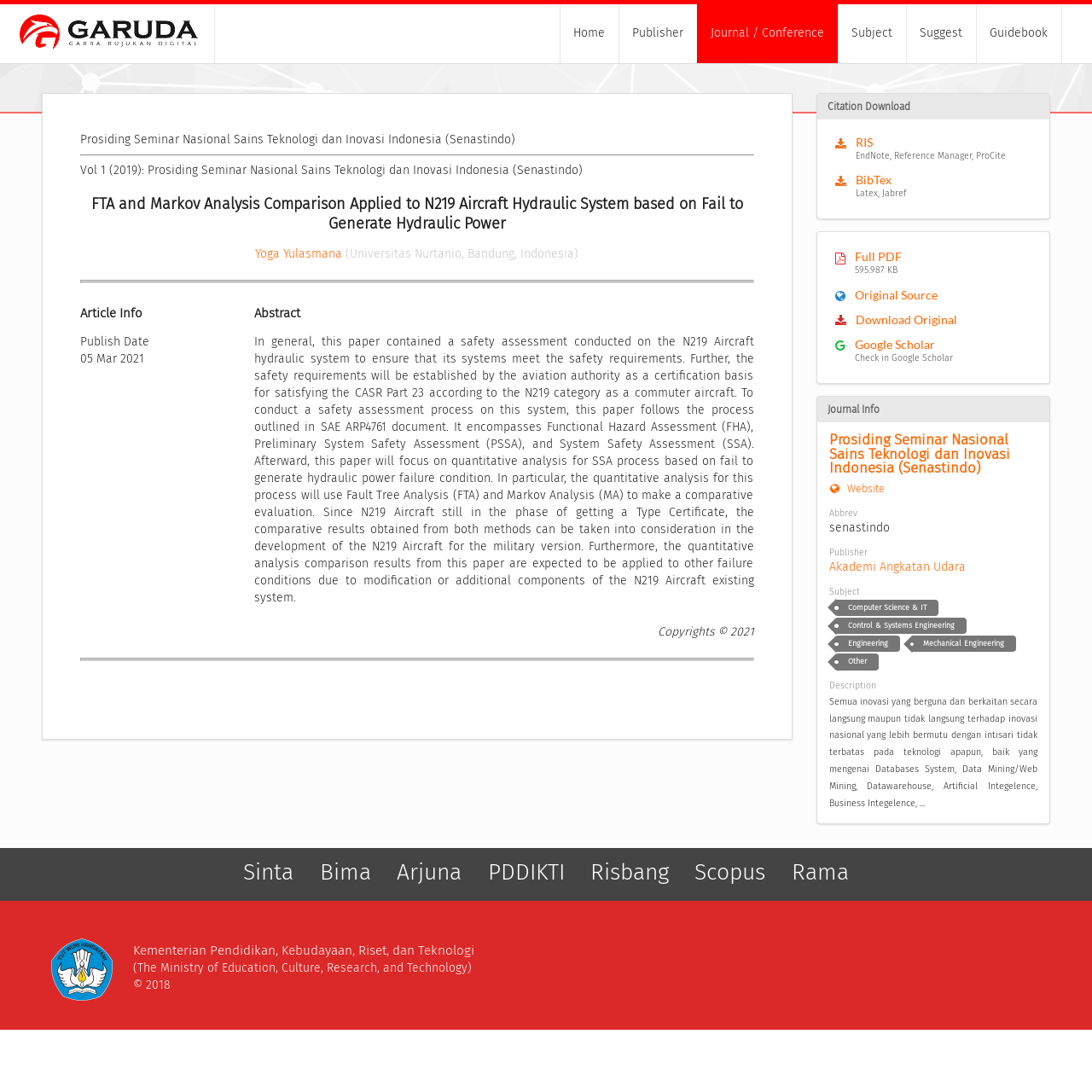Locate the bounding box of the UI element with the following description: "Arjuna".

[0.353, 0.76, 0.433, 0.838]